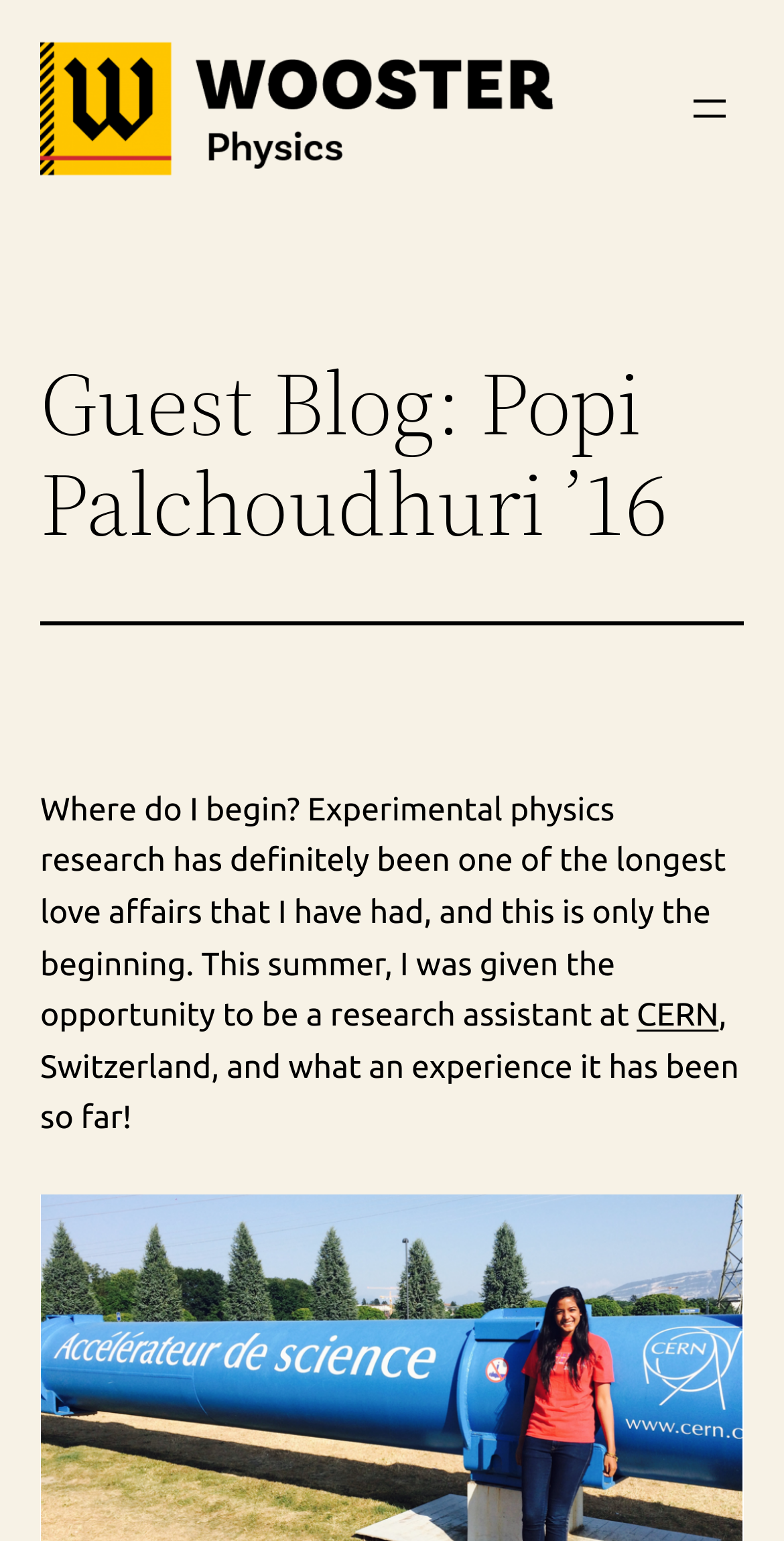Provide the bounding box coordinates for the UI element that is described as: "CERN".

[0.812, 0.647, 0.917, 0.671]